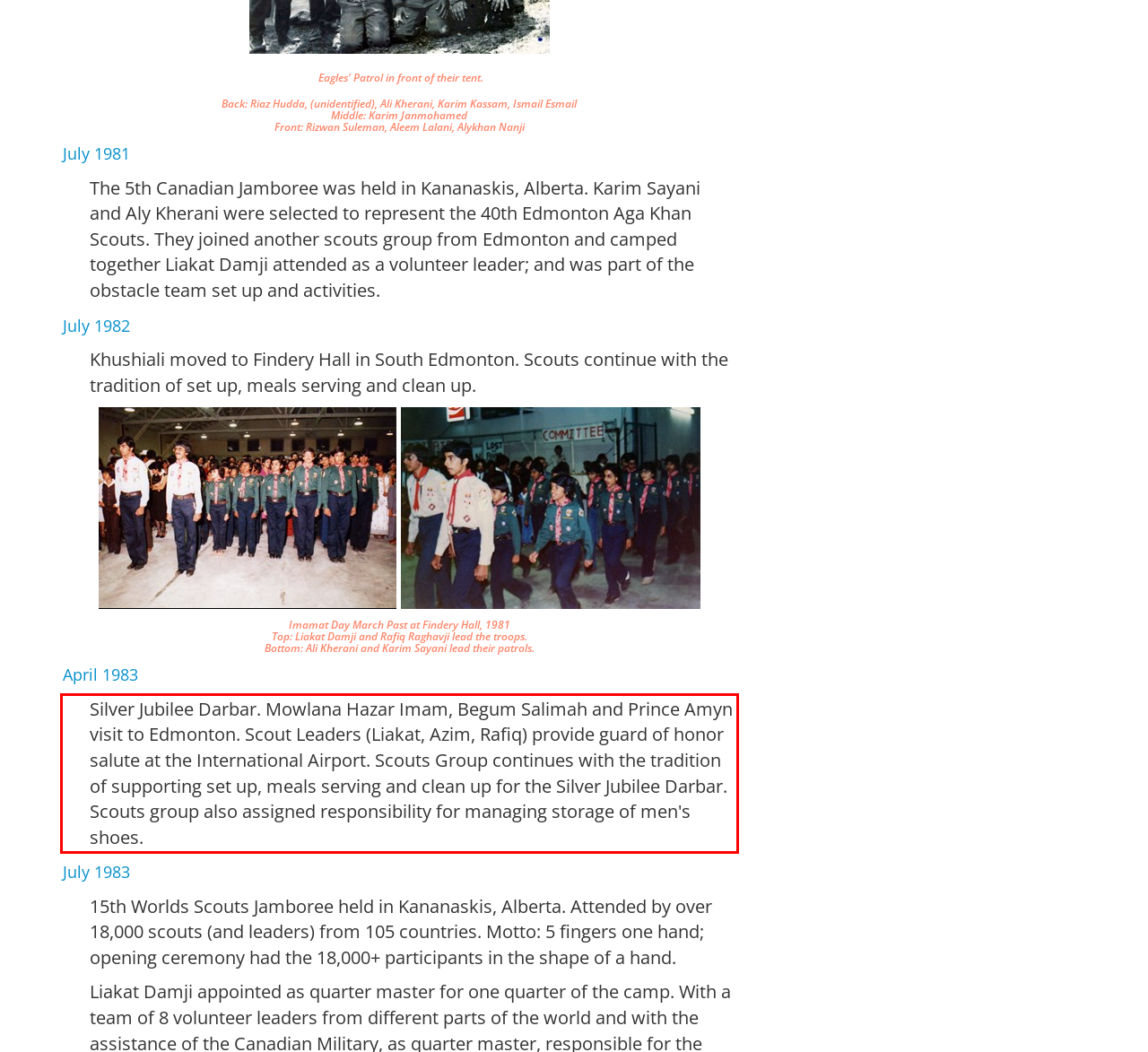You are provided with a screenshot of a webpage that includes a red bounding box. Extract and generate the text content found within the red bounding box.

Silver Jubilee Darbar. Mowlana Hazar Imam, Begum Salimah and Prince Amyn visit to Edmonton. Scout Leaders (Liakat, Azim, Rafiq) provide guard of honor salute at the International Airport. Scouts Group continues with the tradition of supporting set up, meals serving and clean up for the Silver Jubilee Darbar. Scouts group also assigned responsibility for managing storage of men's shoes.